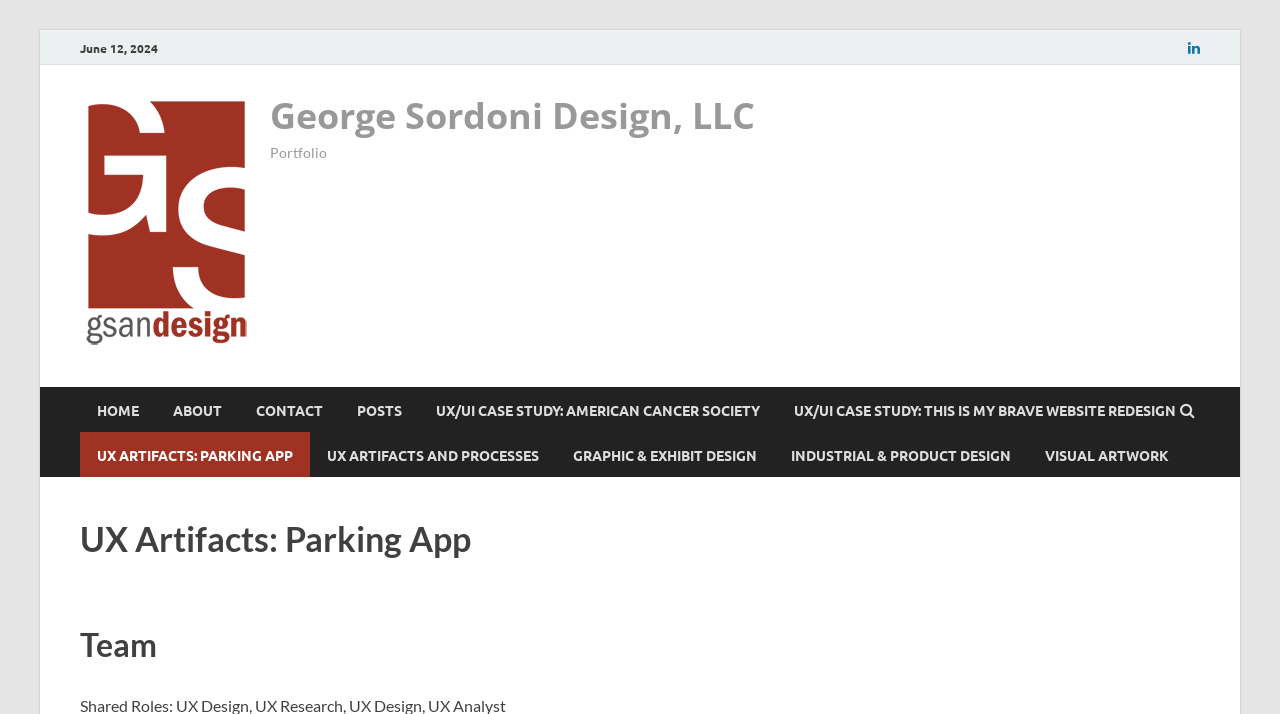Please identify the bounding box coordinates of the clickable region that I should interact with to perform the following instruction: "Go to the home page". The coordinates should be expressed as four float numbers between 0 and 1, i.e., [left, top, right, bottom].

[0.062, 0.542, 0.122, 0.605]